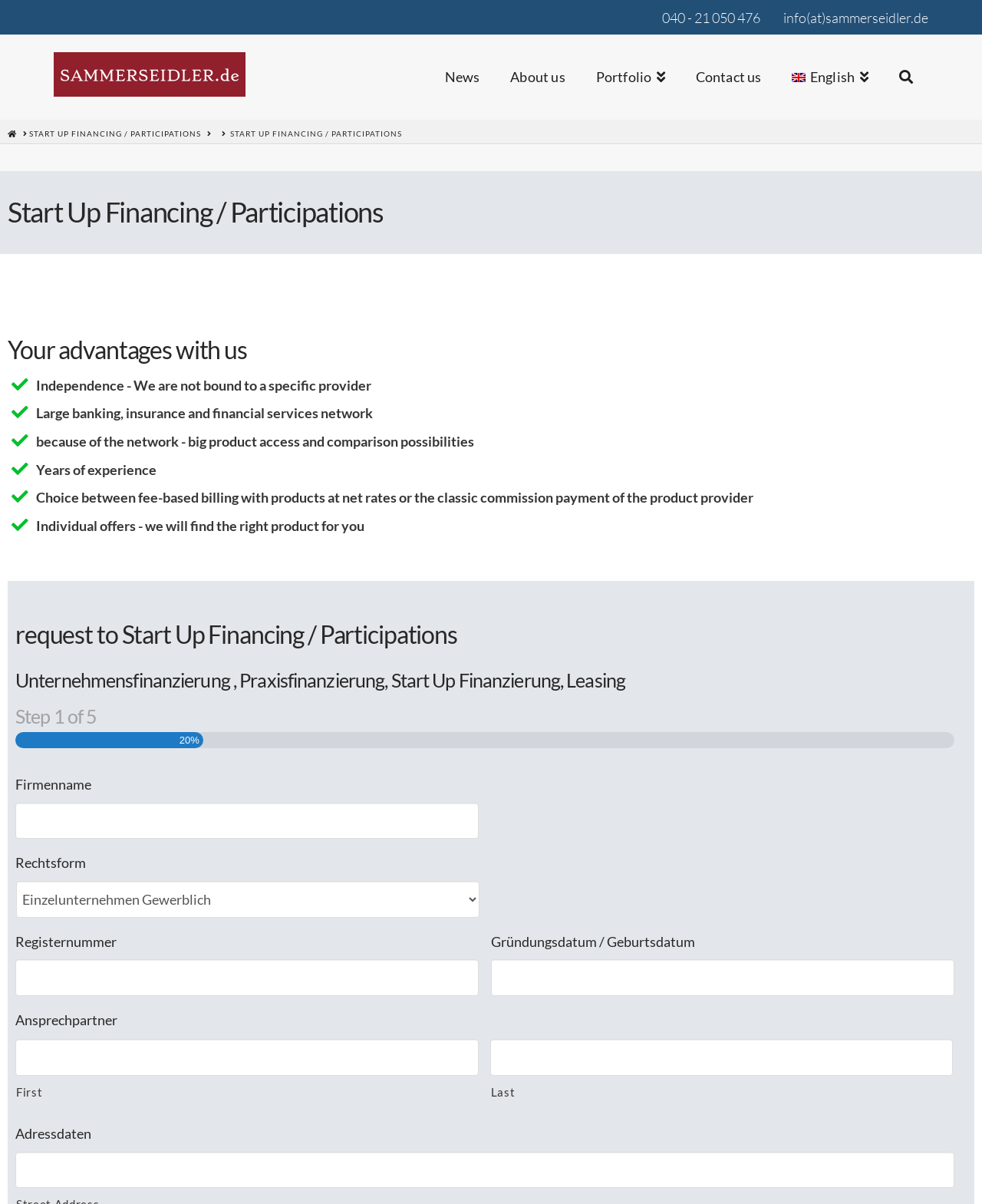What information is required to request financing?
Please respond to the question with a detailed and thorough explanation.

The webpage requires users to provide company and address details, such as 'Firmenname', 'Rechtsform', 'Registernummer', 'Gründungsdatum / Geburtsdatum', 'Ansprechpartner', and 'Adressdaten', to request financing.